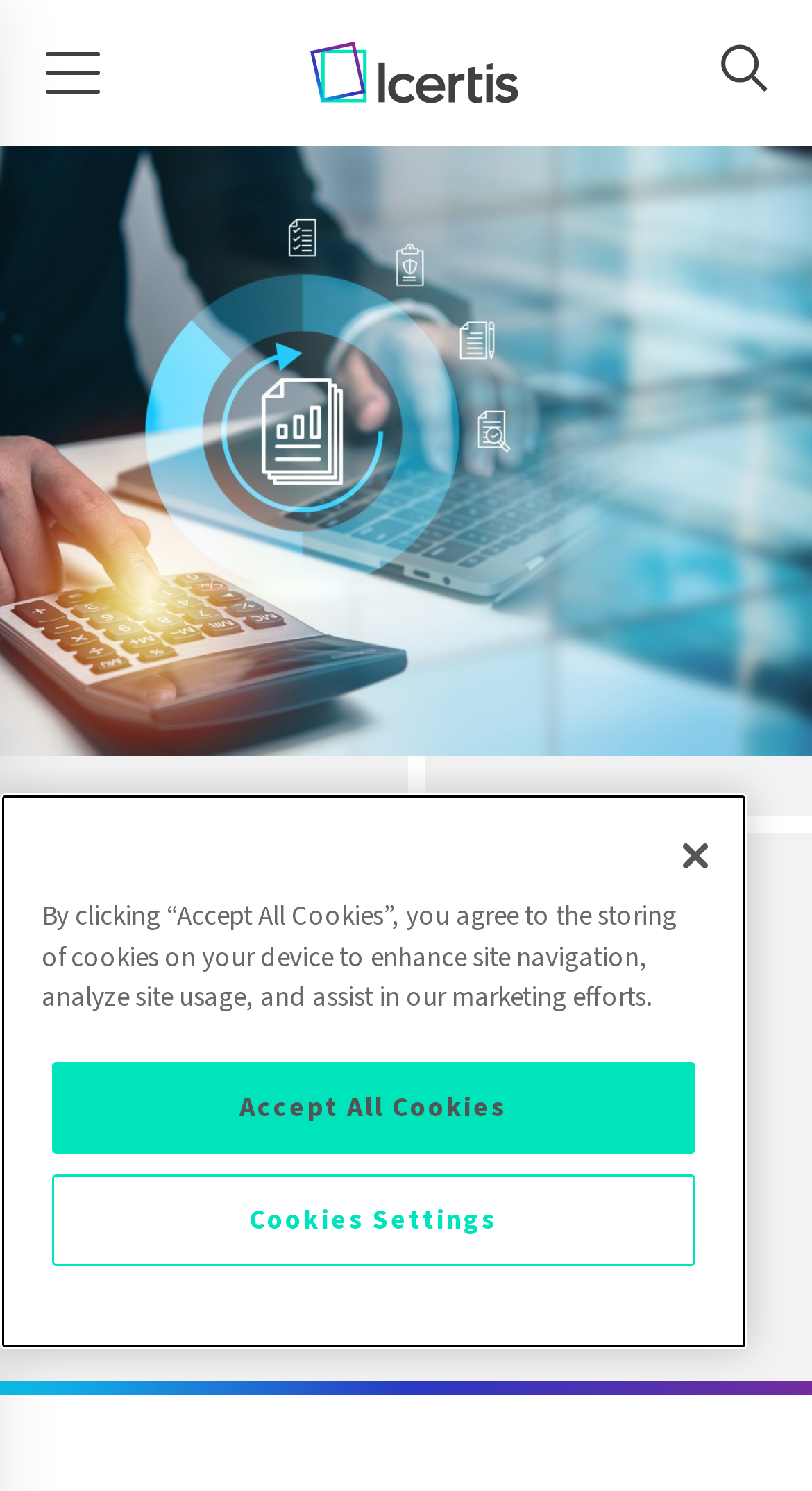What is the name of the company?
By examining the image, provide a one-word or phrase answer.

Icertis